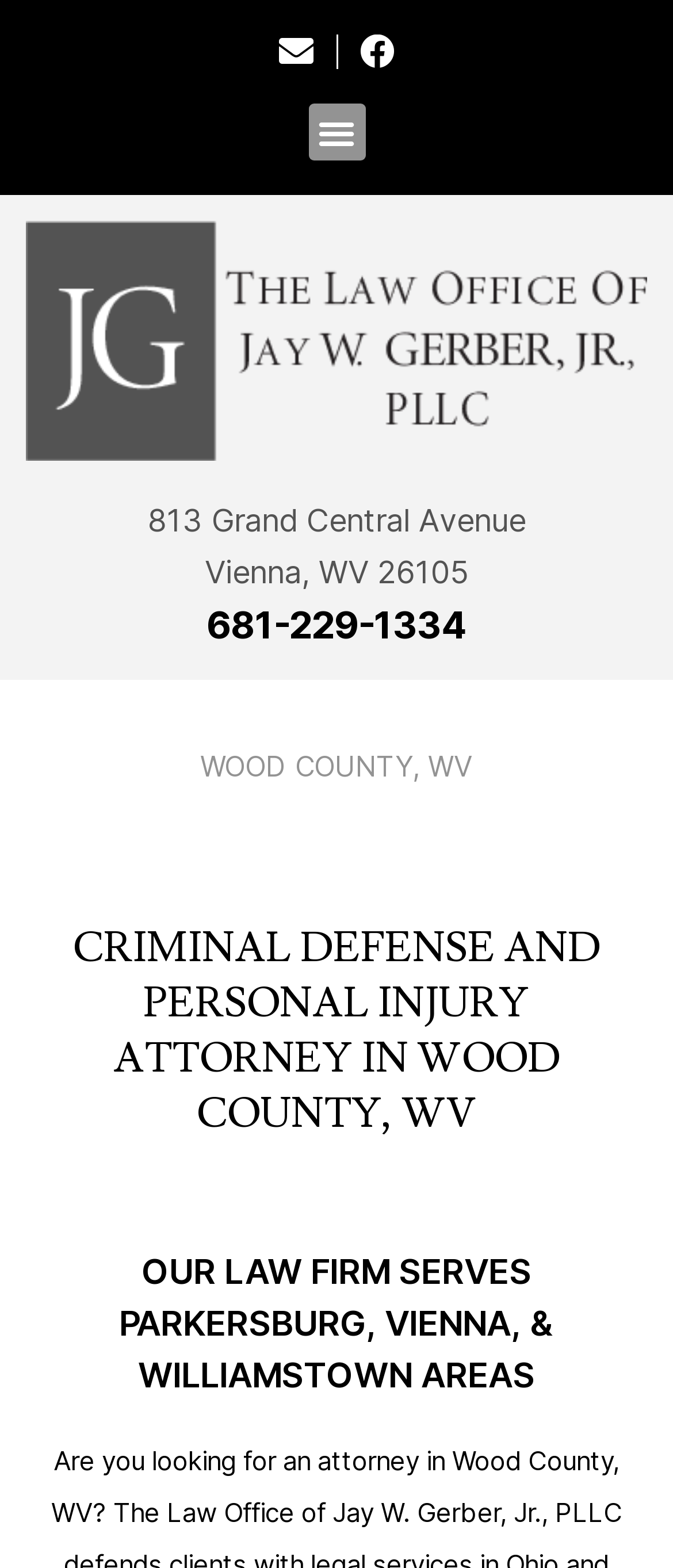Generate a detailed explanation of the webpage's features and information.

The webpage is about The Law Office of Jay W. Gerber, Jr., PLLC, an attorney in Wood County, West Virginia. At the top right corner, there is a button labeled "Menu Toggle". Below it, there are two links side by side, but their contents are not specified. 

On the left side of the page, there is a section containing the law office's address, which is 813 Grand Central Avenue, Vienna, WV 26105. Below the address, there is a link to the office's phone number, 681-229-1334. 

To the right of the address section, there is a prominent heading that reads "CRIMINAL DEFENSE AND PERSONAL INJURY ATTORNEY IN WOOD COUNTY, WV". Below this heading, there is another heading that states "OUR LAW FIRM SERVES PARKERSBURG, VIENNA, & WILLIAMSTOWN AREAS".